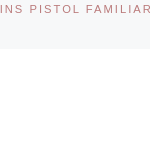Where is the image prominently placed?
Using the picture, provide a one-word or short phrase answer.

their webpage